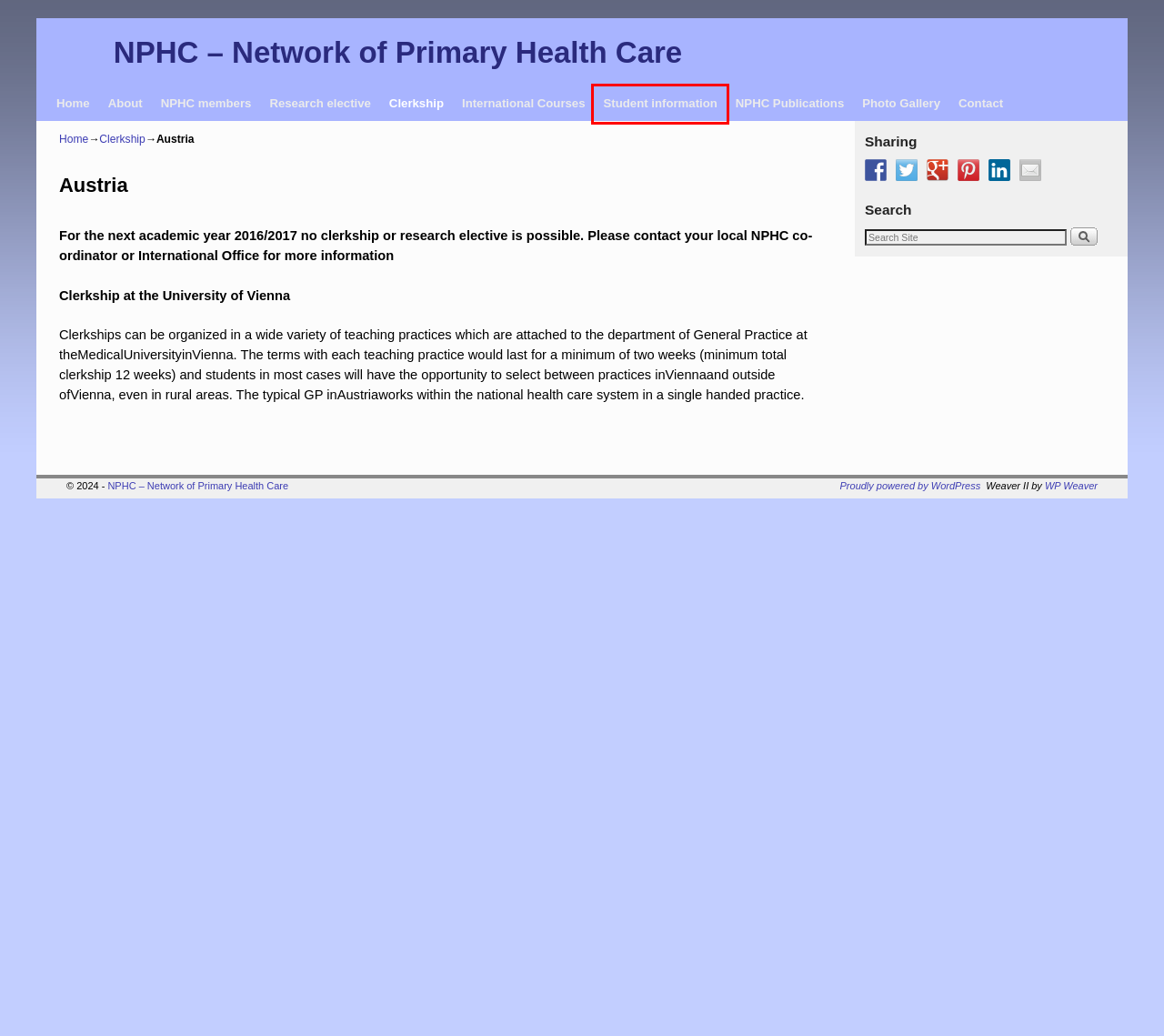Review the screenshot of a webpage that includes a red bounding box. Choose the webpage description that best matches the new webpage displayed after clicking the element within the bounding box. Here are the candidates:
A. Clerkship | NPHC - Network of Primary Health Care
B. Blog Tool, Publishing Platform, and CMS – WordPress.org
C. NPHC Publications | NPHC - Network of Primary Health Care
D. Student information | NPHC - Network of Primary Health Care
E. About | NPHC - Network of Primary Health Care
F. Research elective | NPHC - Network of Primary Health Care
G. NPHC - Network of Primary Health Care
H. Contact | NPHC - Network of Primary Health Care

D